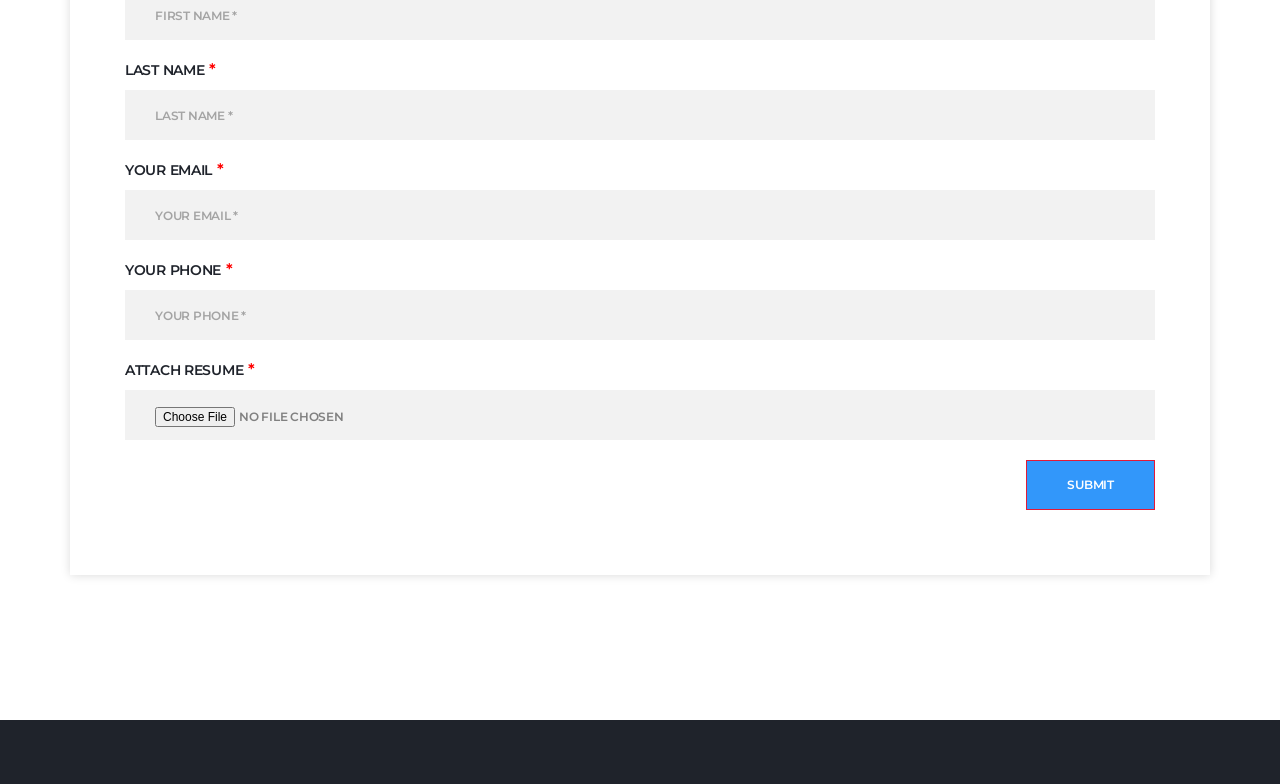Locate the UI element described by parent_node: ATTACH RESUME* name="applicant_resume" in the provided webpage screenshot. Return the bounding box coordinates in the format (top-left x, top-left y, bottom-right x, bottom-right y), ensuring all values are between 0 and 1.

[0.098, 0.497, 0.902, 0.561]